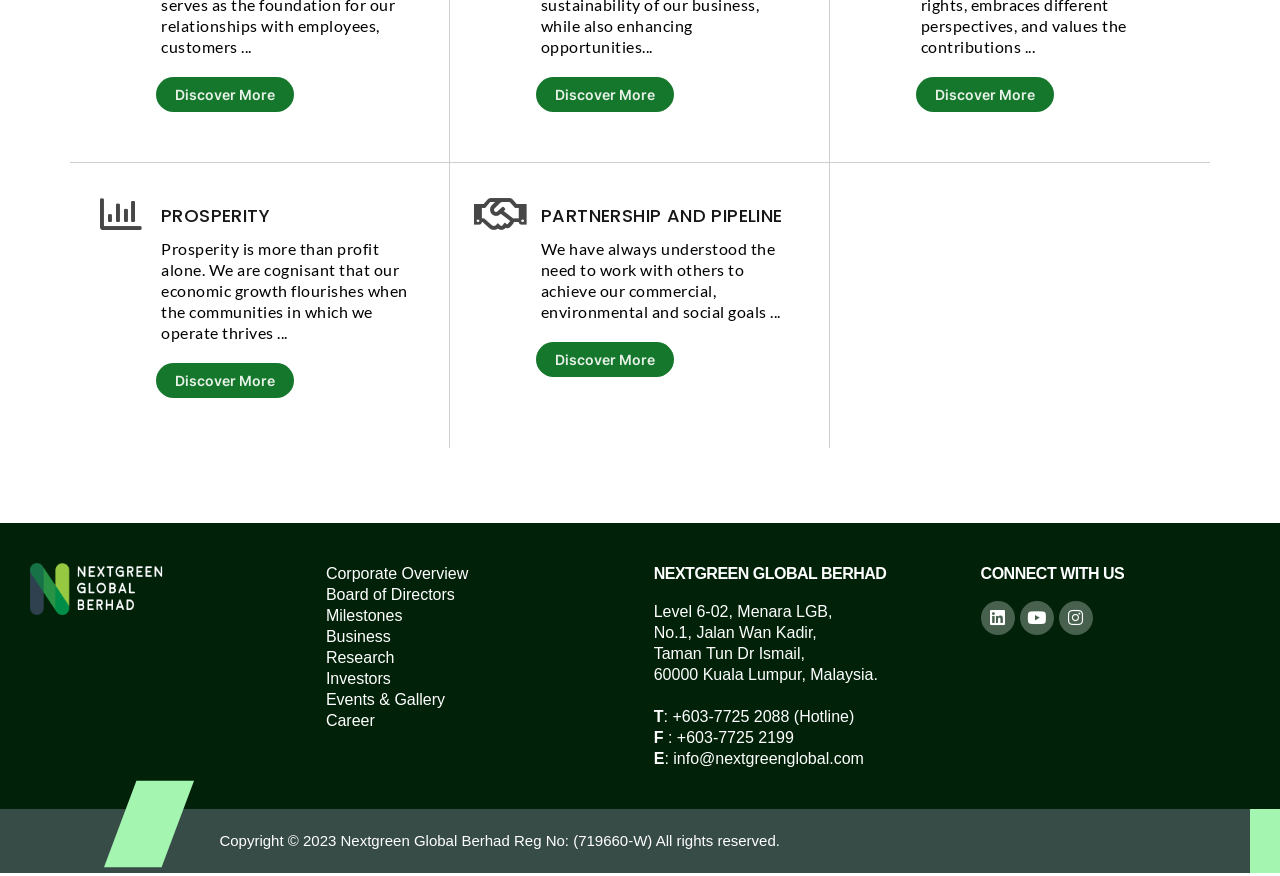Pinpoint the bounding box coordinates of the clickable element to carry out the following instruction: "Click on 'Discover More'."

[0.122, 0.088, 0.23, 0.128]